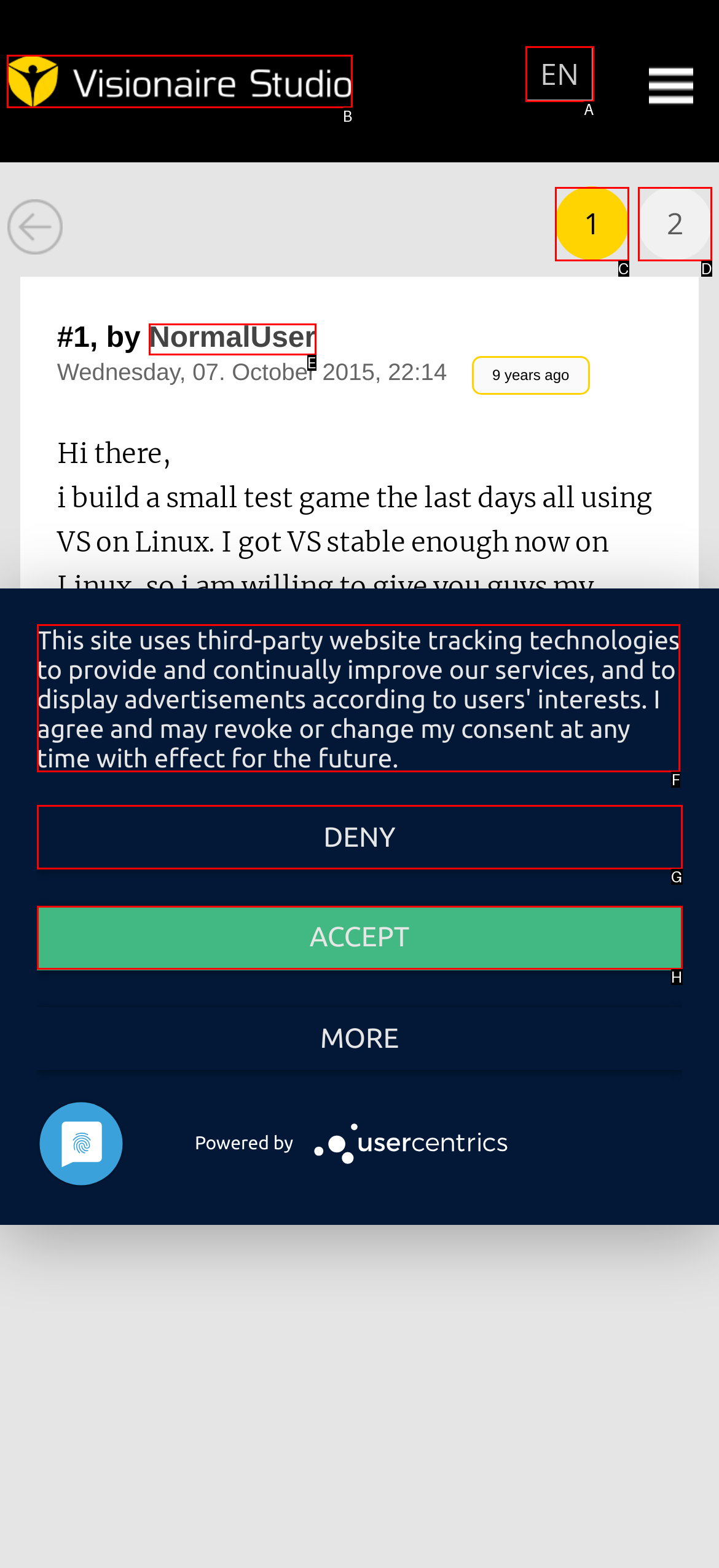Select the HTML element to finish the task: Click on the Visionaire Studio link Reply with the letter of the correct option.

B